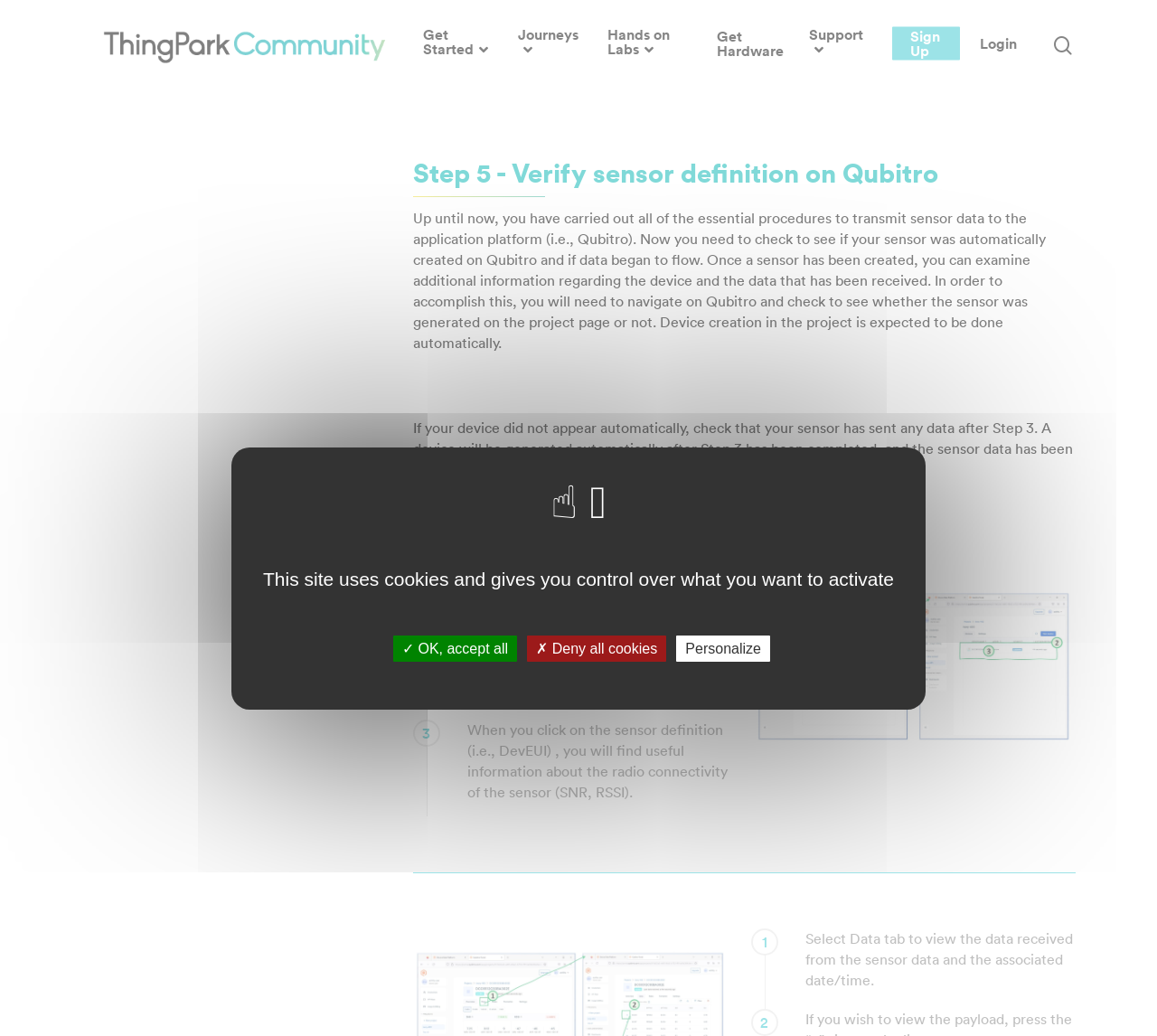What is the purpose of Step 5?
Refer to the image and offer an in-depth and detailed answer to the question.

Based on the webpage content, Step 5 is intended to verify if the sensor definition has been automatically created on Qubitro and if data has begun to flow. This step is part of a larger process to transmit sensor data to the application platform.